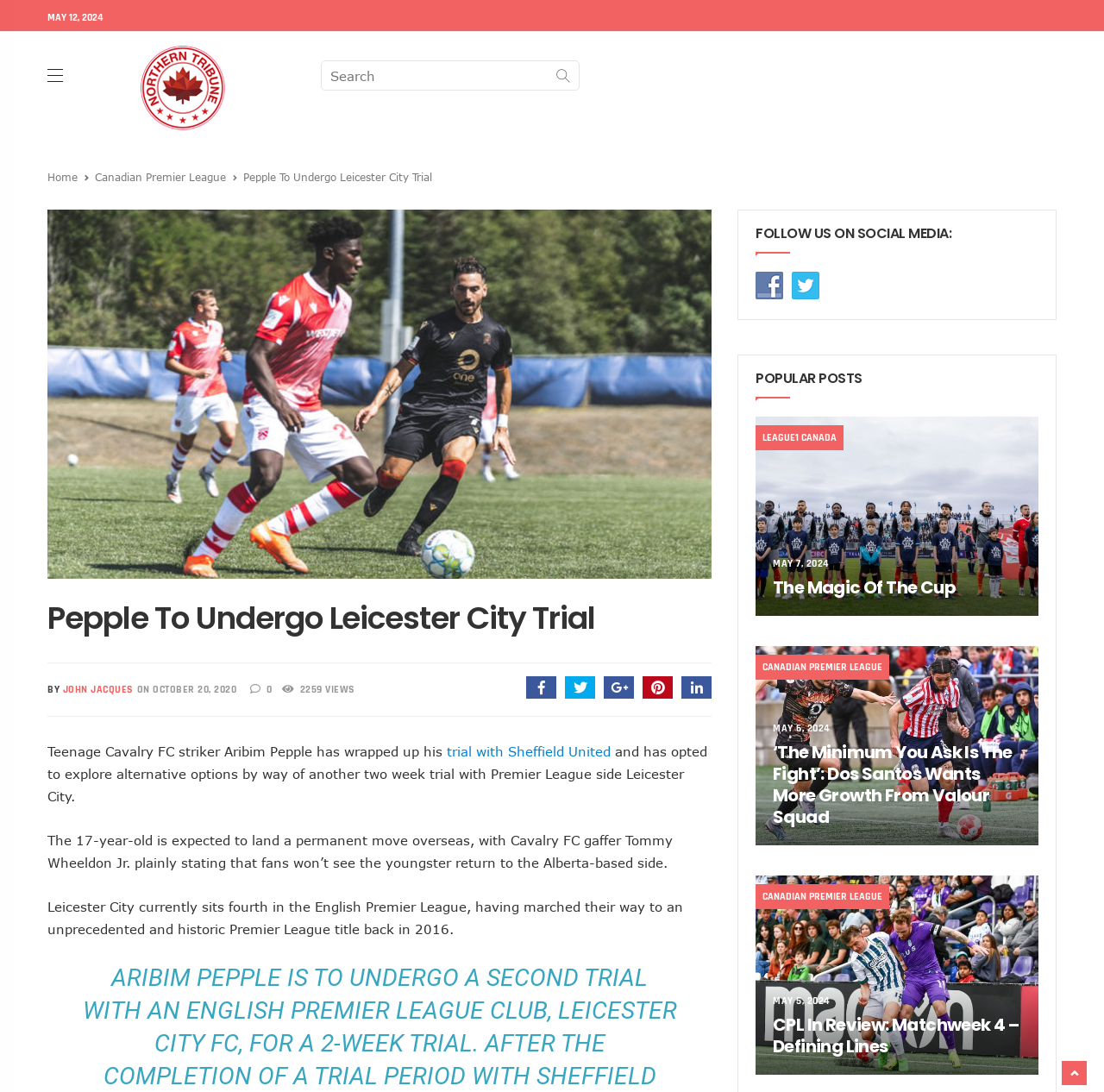Given the description of the UI element: "Home", predict the bounding box coordinates in the form of [left, top, right, bottom], with each value being a float between 0 and 1.

[0.043, 0.156, 0.07, 0.167]